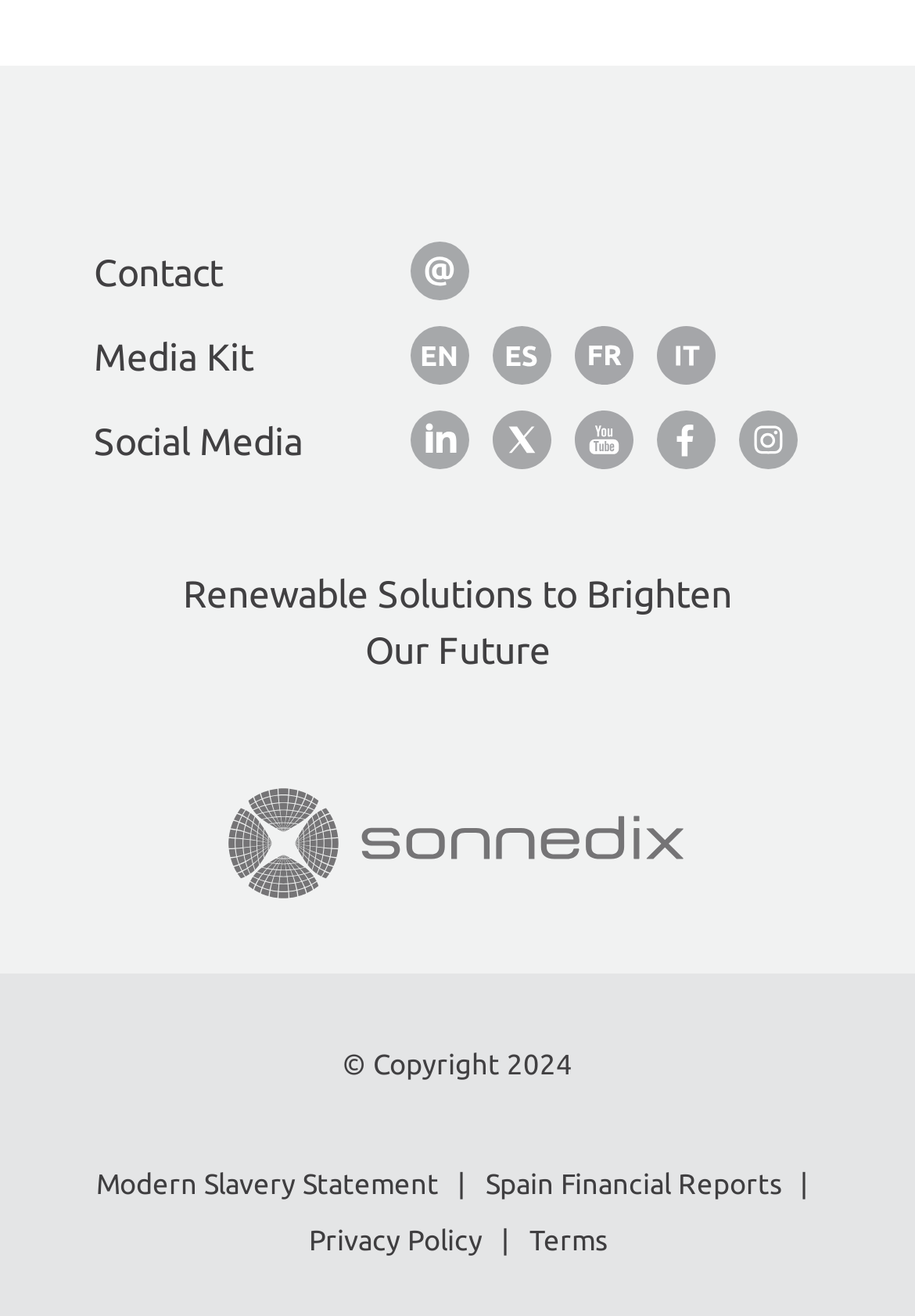Please find the bounding box for the UI component described as follows: "aria-label="English Media Kit"".

[0.449, 0.248, 0.513, 0.293]